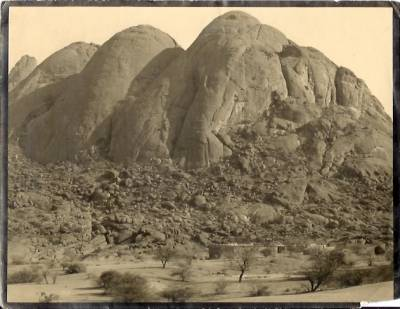Generate a detailed caption that describes the image.

This historical photograph depicts the station at the Pontoks, taken in 1912. The image showcases the rugged, natural landscape characterized by towering rocky formations, likely part of the Spitzkoppe mountain range in Namibia. The strong, stark lines of the rocks highlight the area's geological features, while the foreground captures a sparse, arid environment with a few scattered trees and remnants of the station structures. The black-and-white format enhances the vintage aesthetic, evoking a sense of nostalgia for a time when this remote location served as a significant waypoint in the region's development.